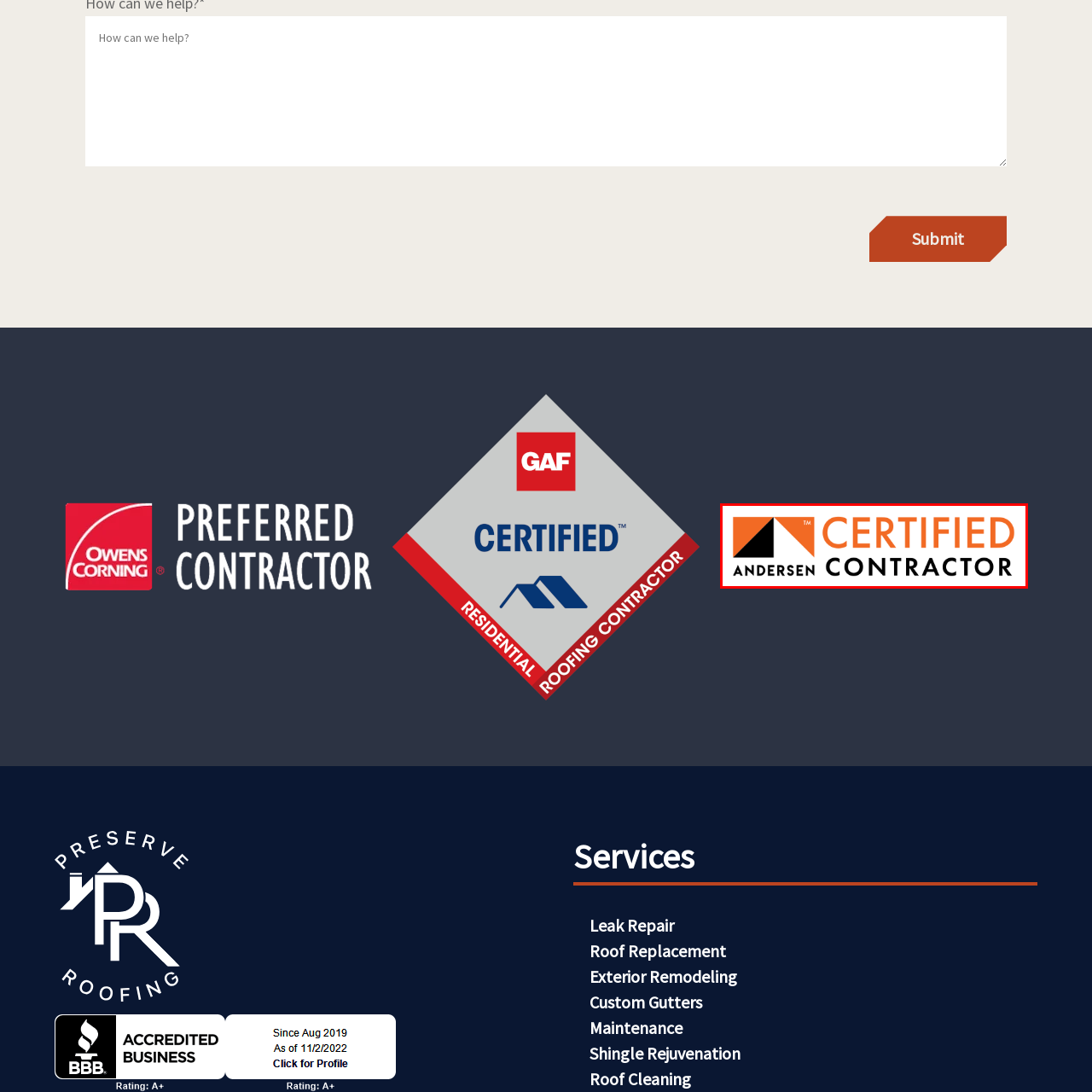Detail the visual elements present in the red-framed section of the image.

The image features the official logo of Andersen, showcasing their designation as a "Certified Contractor." The design includes a bold, modern graphic element in orange and black, emphasizing quality and professionalism. The word "CERTIFIED" is prominently displayed, reinforcing the trust and credibility associated with Andersen's services. This logo highlights the contractor's expertise and commitment to high standards in home improvement and remodeling projects.